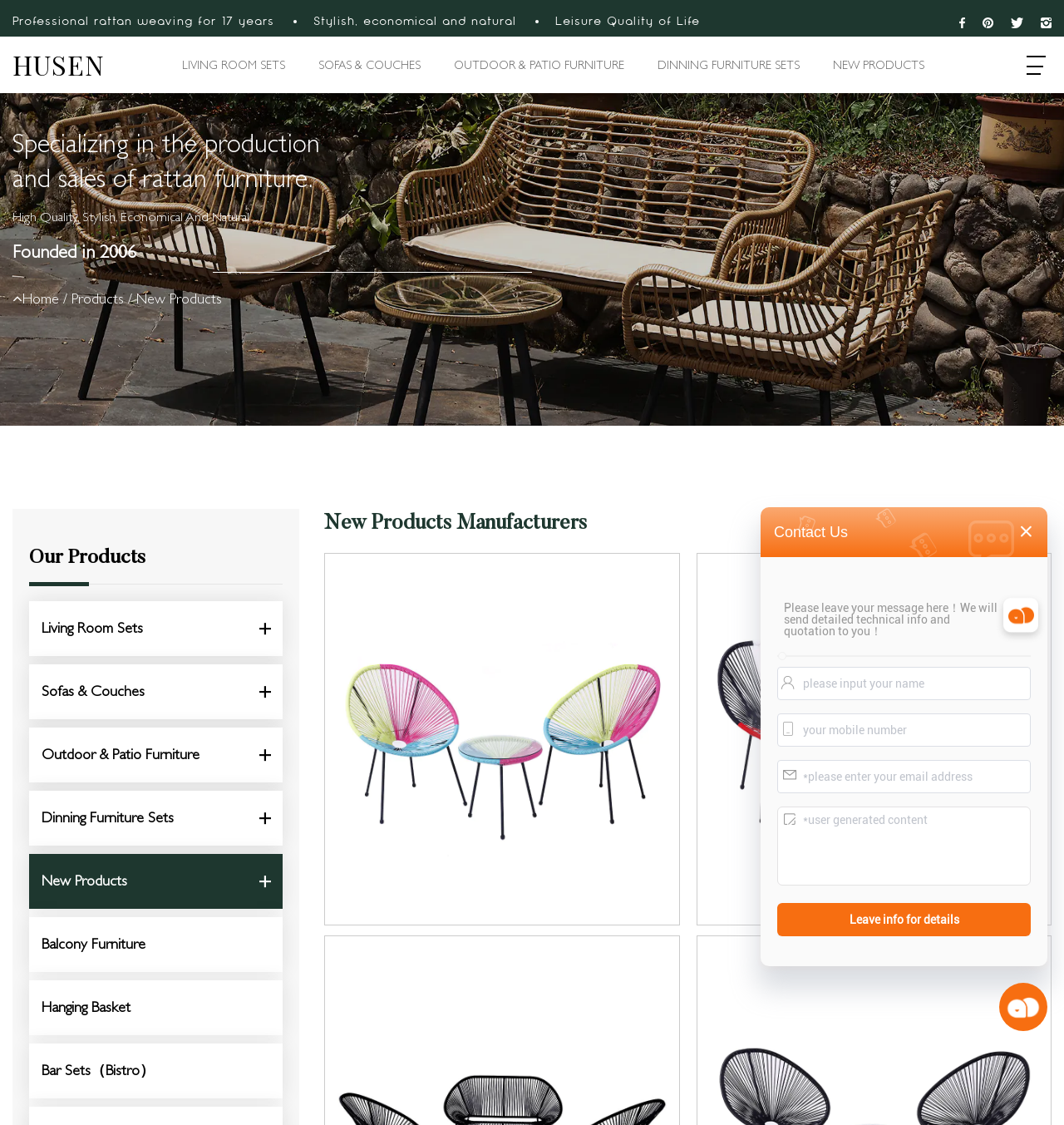Could you provide the bounding box coordinates for the portion of the screen to click to complete this instruction: "Browse 'NEW PRODUCTS'"?

[0.783, 0.05, 0.869, 0.065]